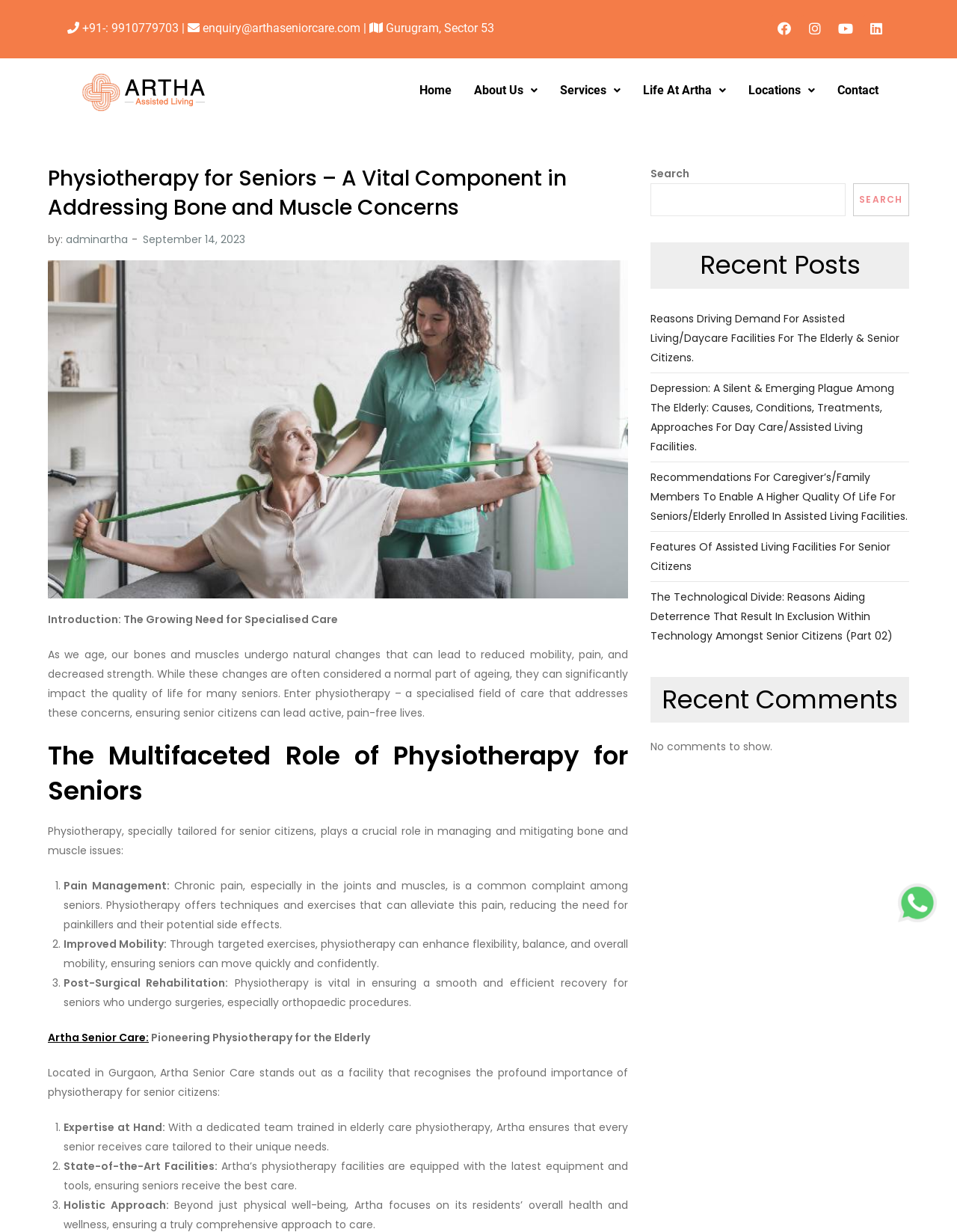Please predict the bounding box coordinates (top-left x, top-left y, bottom-right x, bottom-right y) for the UI element in the screenshot that fits the description: September 14, 2023January 10, 2024

[0.149, 0.188, 0.256, 0.201]